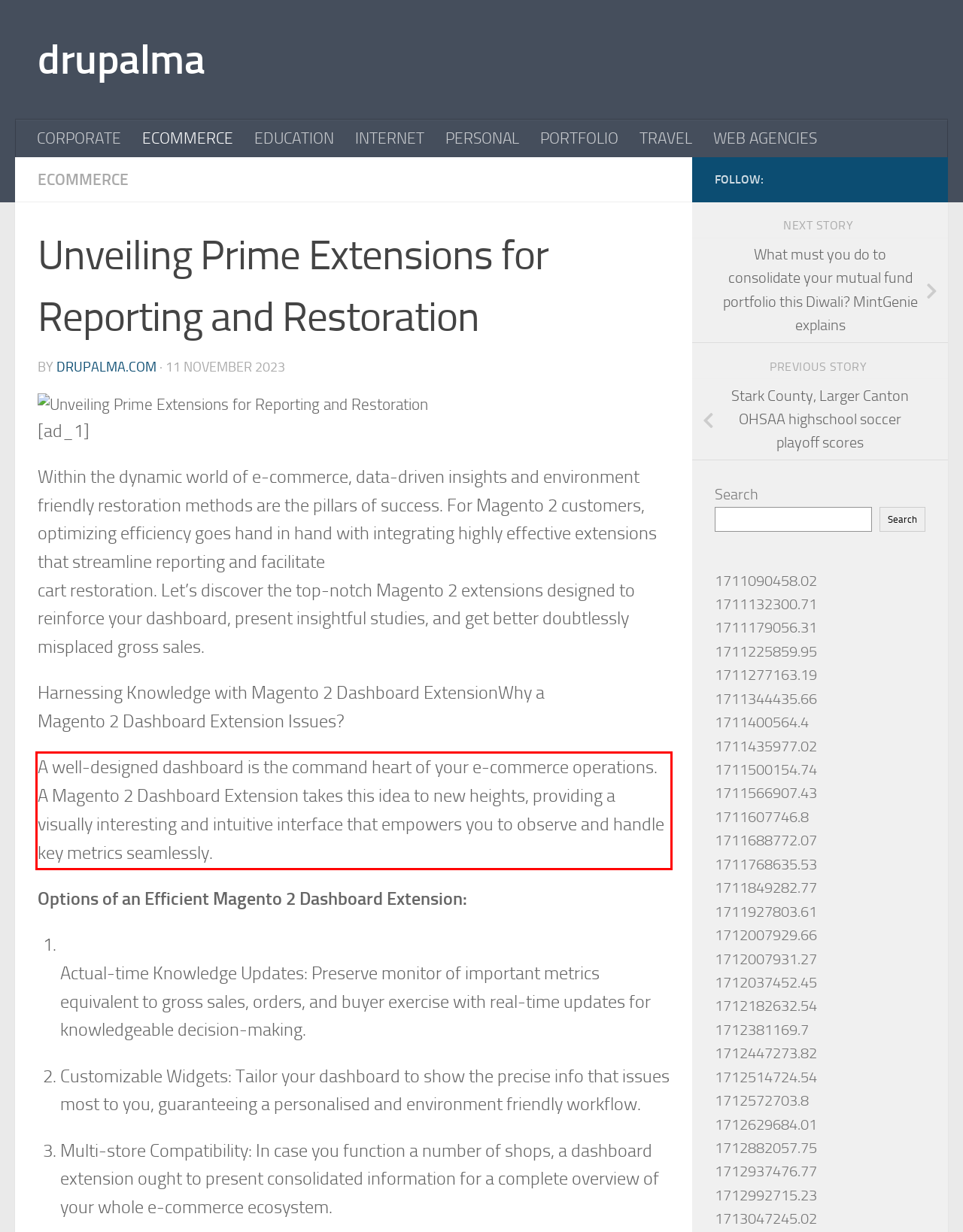Please perform OCR on the text within the red rectangle in the webpage screenshot and return the text content.

A well-designed dashboard is the command heart of your e-commerce operations. A Magento 2 Dashboard Extension takes this idea to new heights, providing a visually interesting and intuitive interface that empowers you to observe and handle key metrics seamlessly.